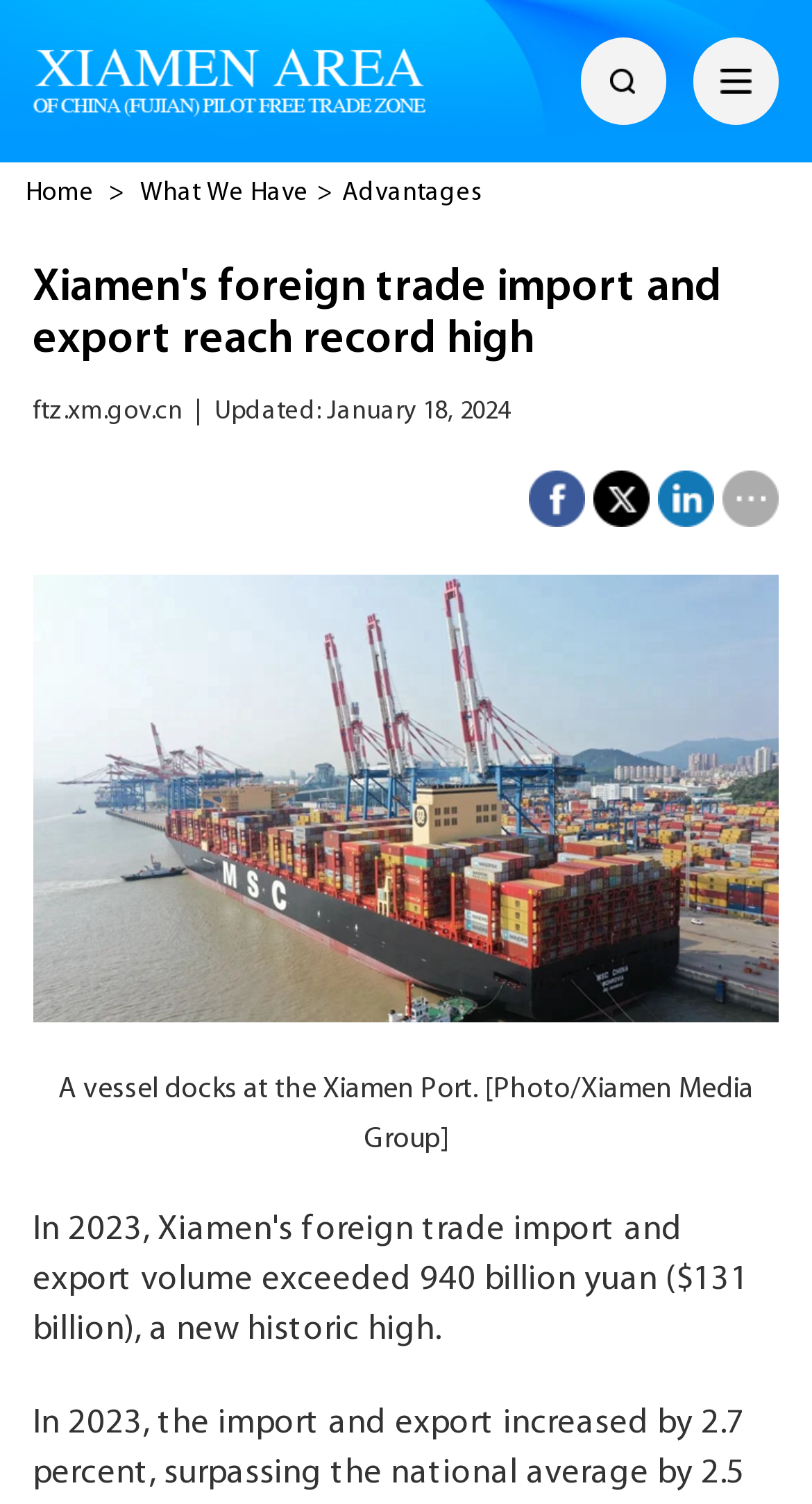What is the website URL?
Provide an in-depth and detailed answer to the question.

The question asks about the website URL. By looking at the static text 'ftz.xm.gov.cn', we can determine that the website URL is ftz.xm.gov.cn.